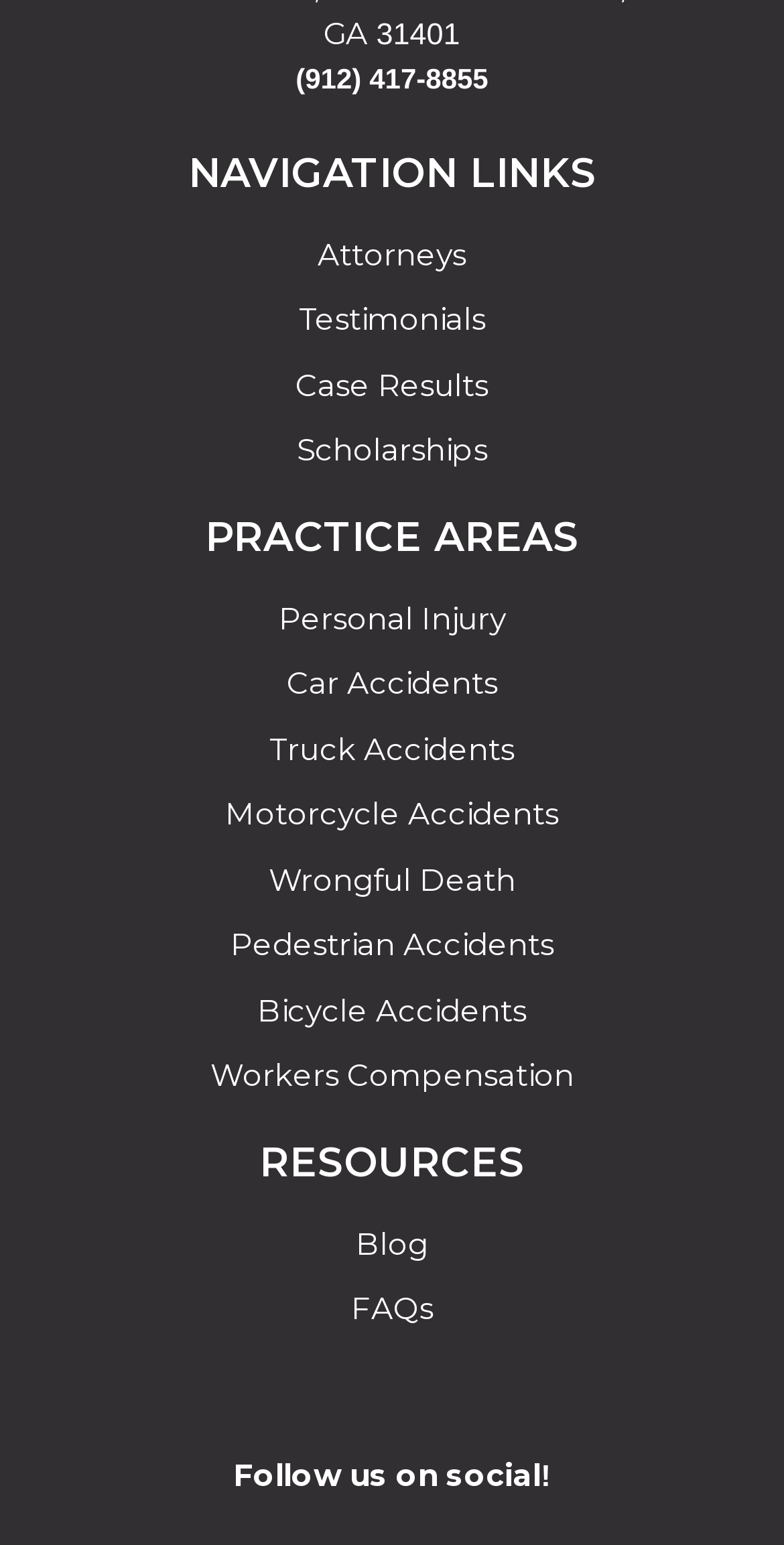How many navigation links are there on the webpage?
Please interpret the details in the image and answer the question thoroughly.

I counted the number of links under the 'NAVIGATION LINKS' section, which are 'Attorneys', 'Testimonials', 'Case Results', and 'Scholarships'. There are 4 links in total.